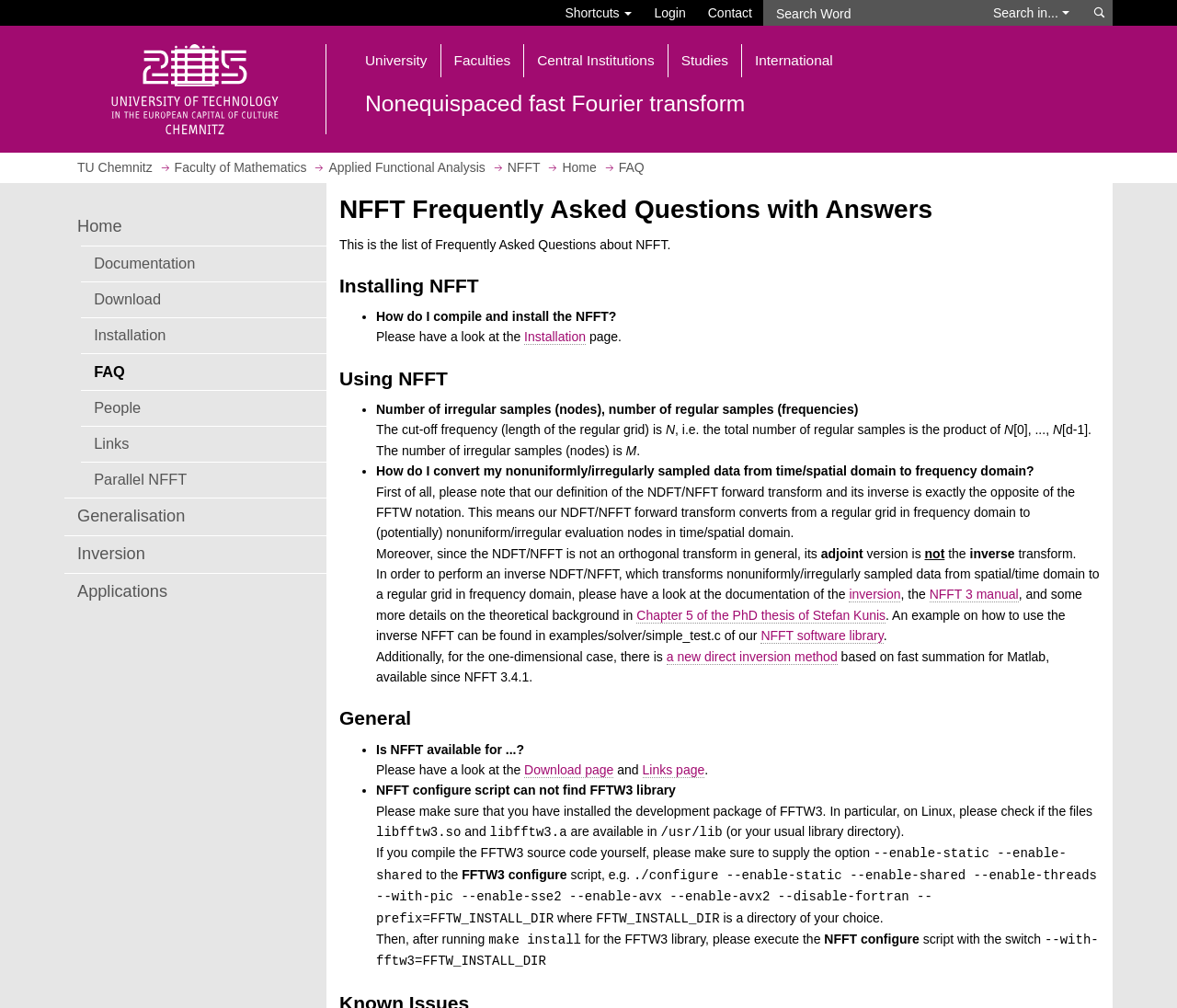Locate the bounding box coordinates of the area you need to click to fulfill this instruction: 'Contact us'. The coordinates must be in the form of four float numbers ranging from 0 to 1: [left, top, right, bottom].

[0.592, 0.0, 0.648, 0.026]